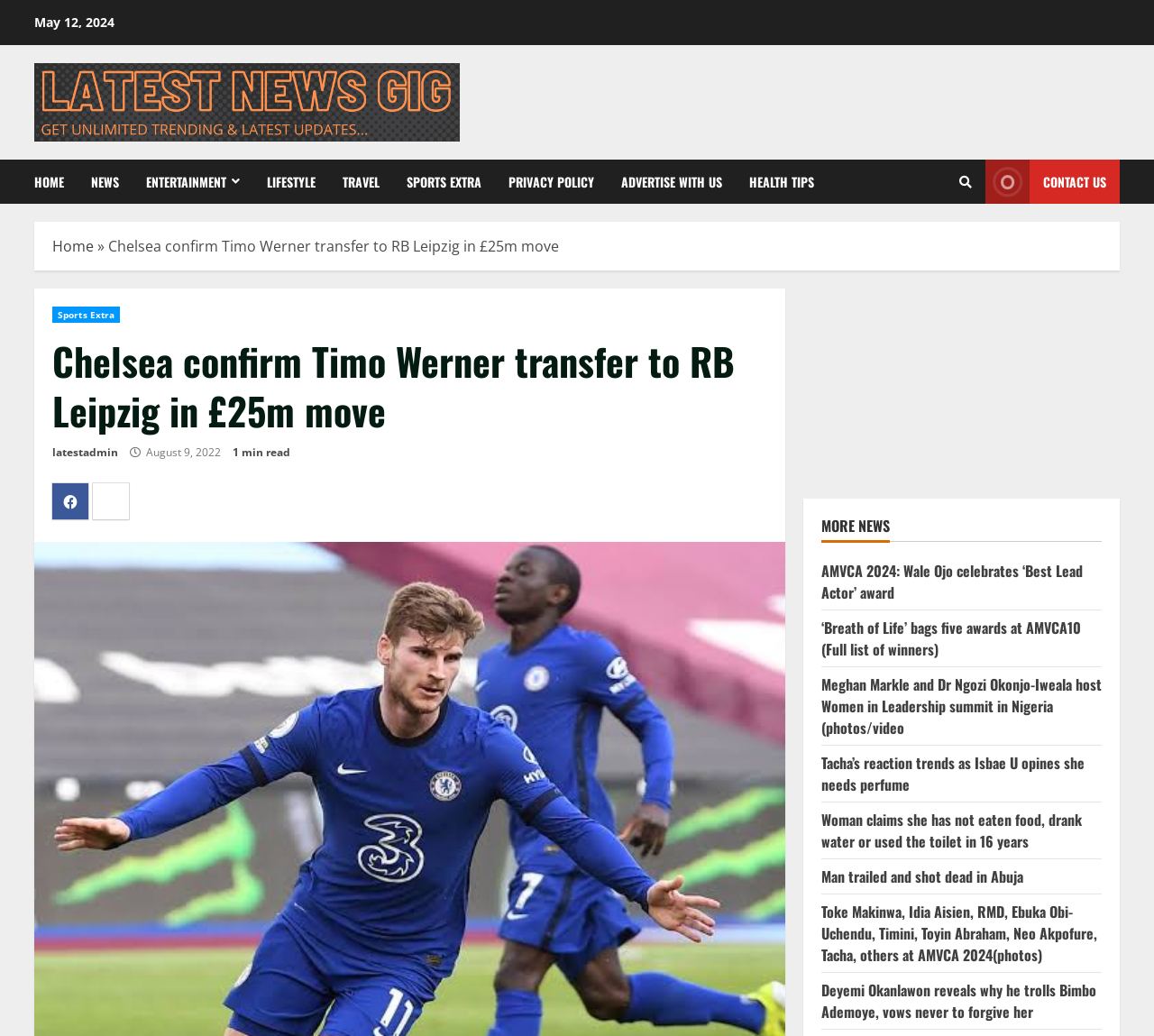From the webpage screenshot, predict the bounding box coordinates (top-left x, top-left y, bottom-right x, bottom-right y) for the UI element described here: Advertise With Us

[0.527, 0.154, 0.638, 0.197]